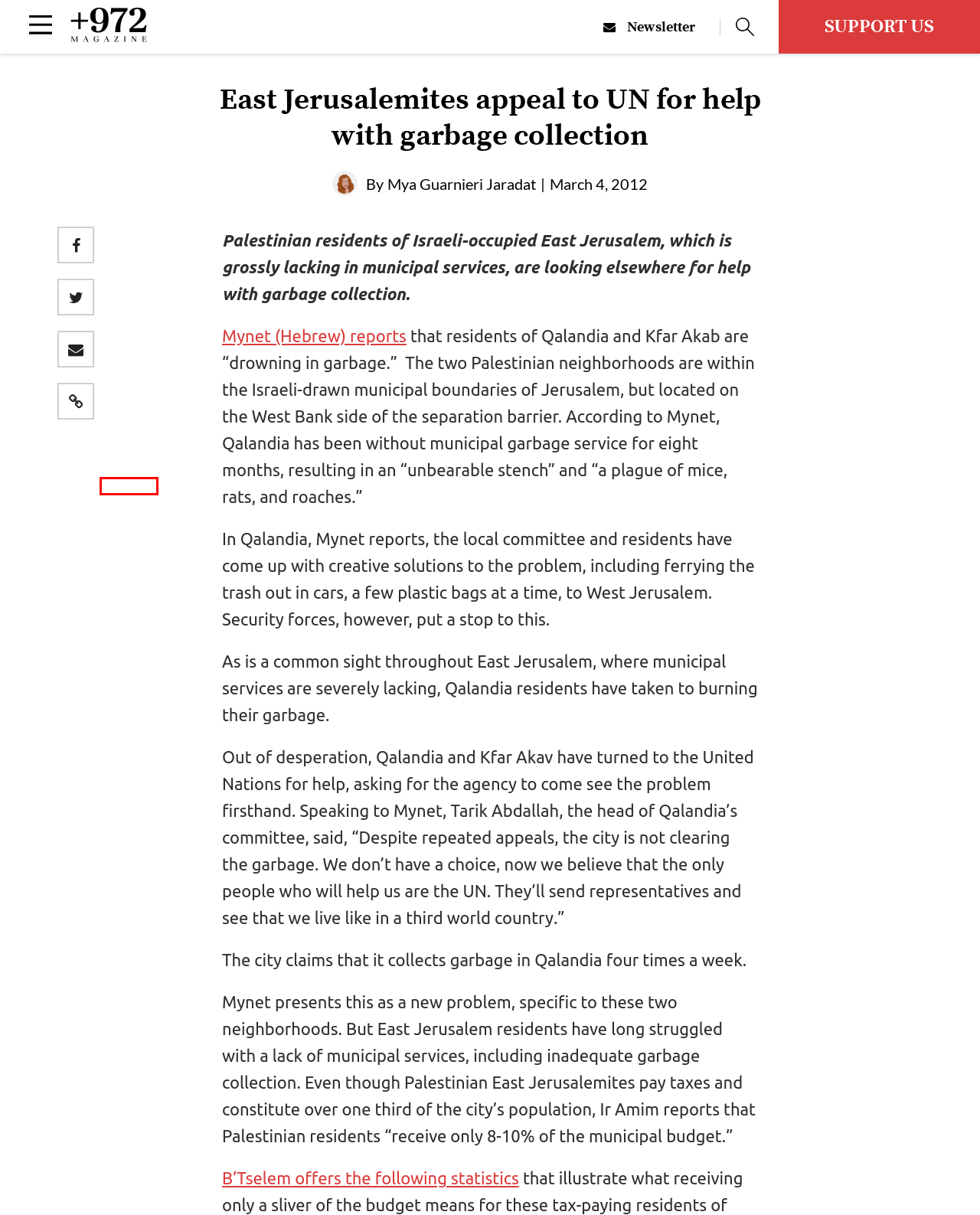Consider the screenshot of a webpage with a red bounding box around an element. Select the webpage description that best corresponds to the new page after clicking the element inside the red bounding box. Here are the candidates:
A. freedom of expression Archives - +972 Magazine
B. Become a member of +972 Magazine - +972 Magazine
C. Settler violence Archives - +972 Magazine
D. About - +972 Magazine
E. October 2023 war Archives - +972 Magazine
F. Get +972 directly in your inbox - +972 Magazine
G. RGB Media | Developing journalism in the New Media age
H. Mya Guarnieri Jaradat Archives - +972 Magazine

G